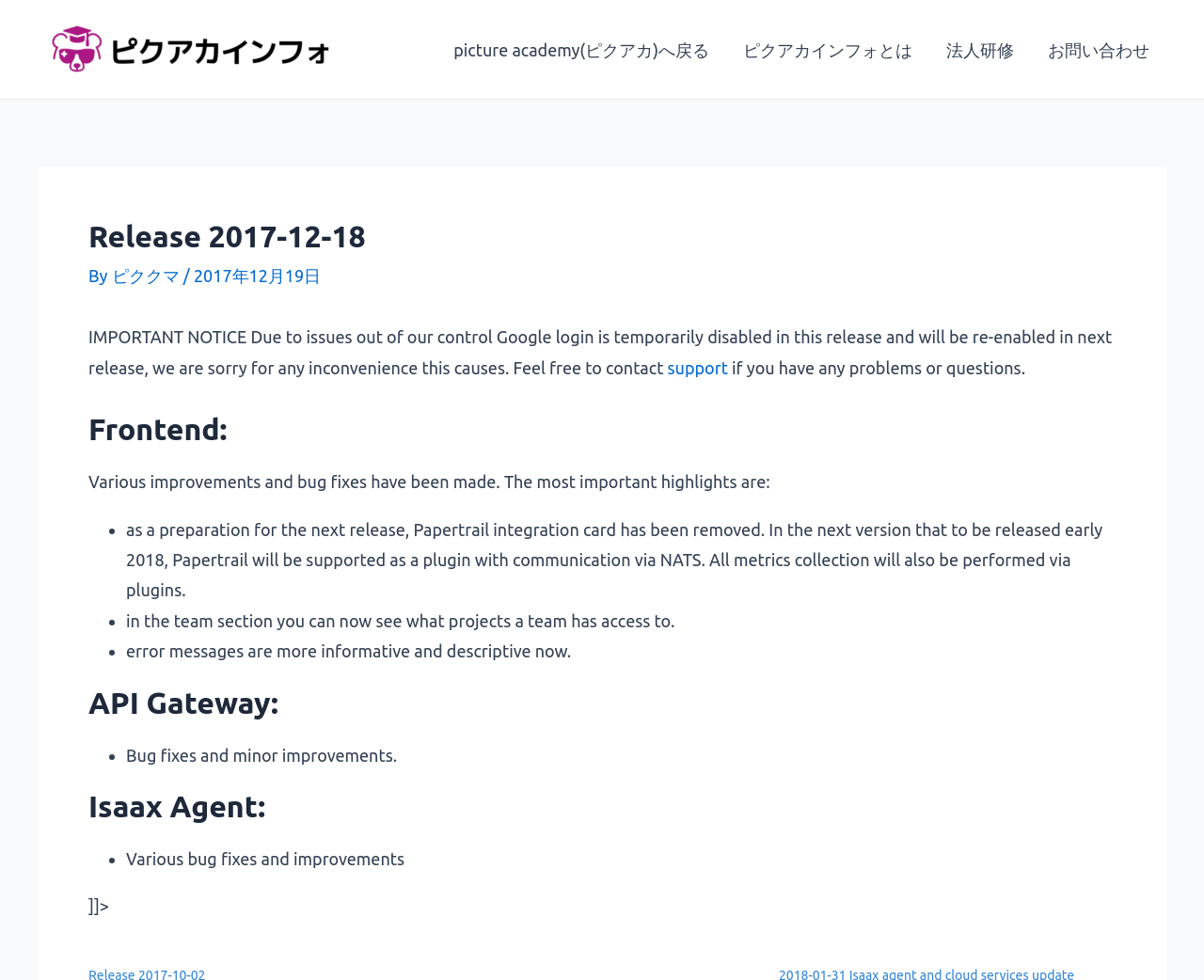How many sections are there in the team section?
Please give a well-detailed answer to the question.

The webpage mentions that in the team section, you can now see what projects a team has access to, implying that there is only one section in the team section.